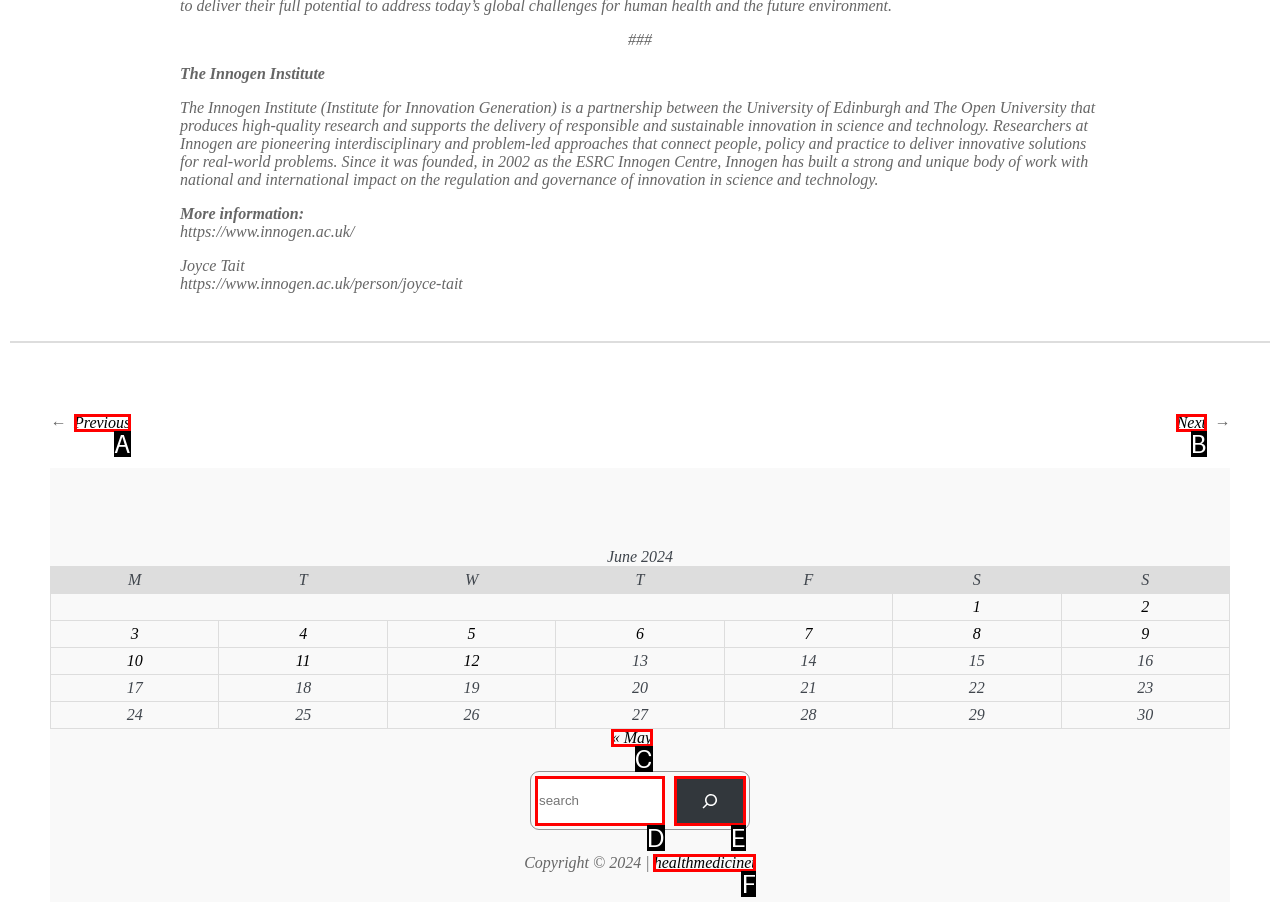Identify the HTML element that corresponds to the following description: name="s" placeholder="search". Provide the letter of the correct option from the presented choices.

D